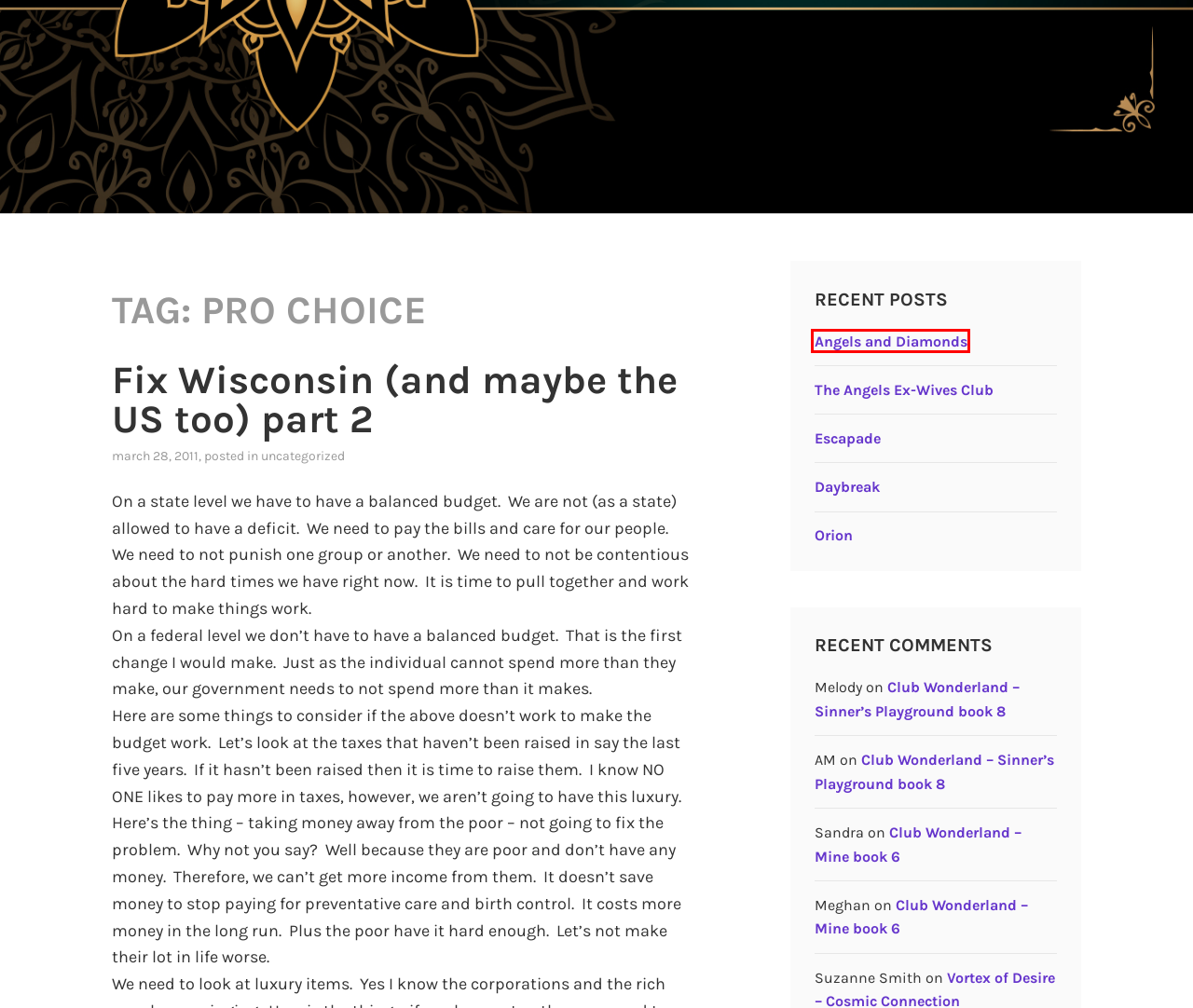Check out the screenshot of a webpage with a red rectangle bounding box. Select the best fitting webpage description that aligns with the new webpage after clicking the element inside the bounding box. Here are the candidates:
A. Fix Wisconsin (and maybe the US too) part 2 – Eileen Troemel
B. Escapade – Eileen Troemel
C. Orion – Eileen Troemel
D. Angels and Diamonds – Eileen Troemel
E. Club Wonderland – Sinner’s Playground book 8 – Eileen Troemel
F. Club Wonderland – Mine book 6 – Eileen Troemel
G. The Angels Ex-Wives Club – Eileen Troemel
H. Daybreak – Eileen Troemel

D